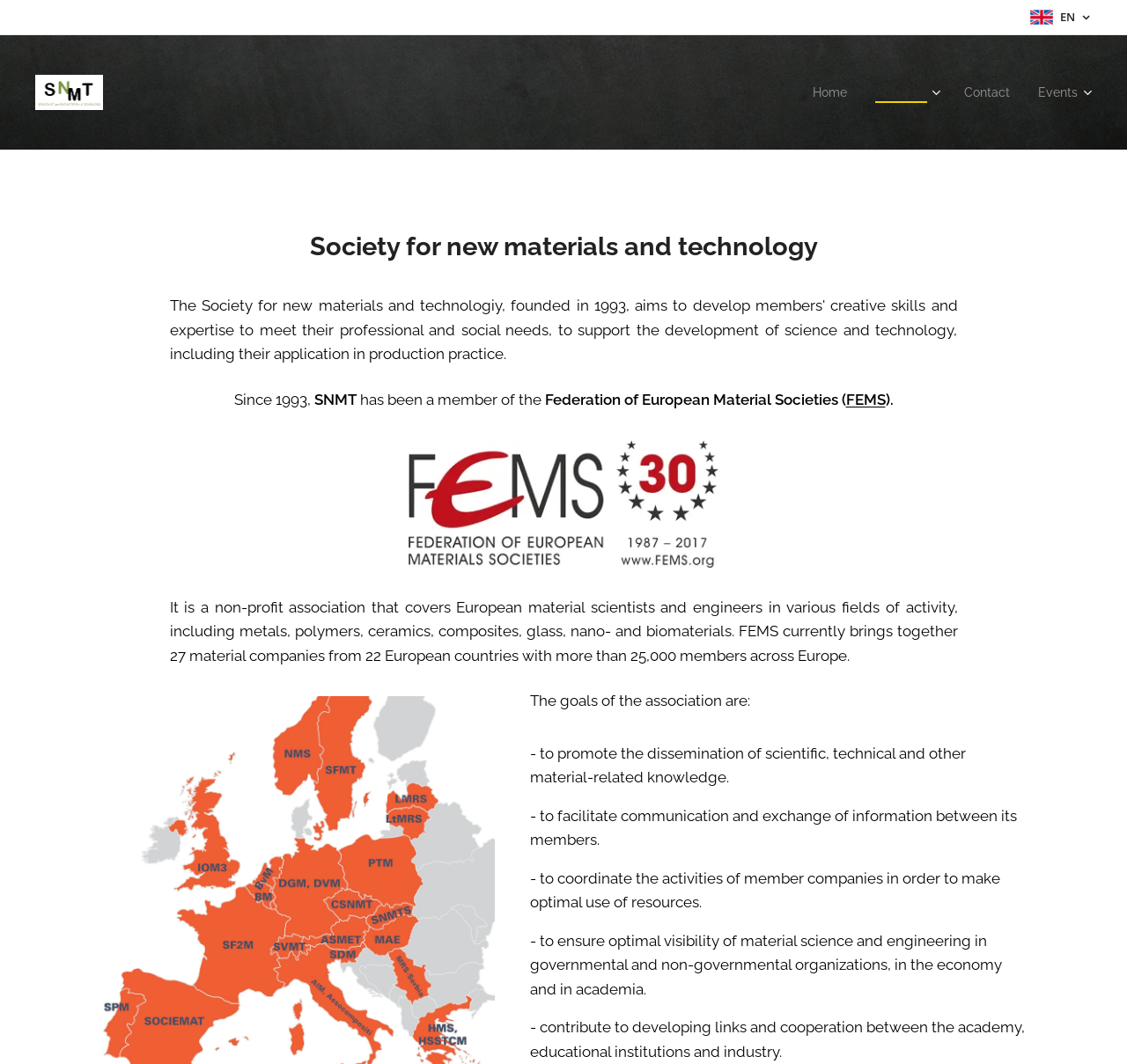Provide a thorough description of this webpage.

The webpage is about the Society for New Materials and Technology (SNMT). At the top right corner, there is a language selection option with the text "EN". Below it, there is a navigation menu with links to "Home", "About us", an icon, "Contact", "Events", and another icon. 

The main content of the page is divided into sections. The first section has a heading that reads "Society for new materials and technology". Below the heading, there is a brief introduction to SNMT, stating that it has been a member of the Federation of European Material Societies (FEMS) since 1993. The introduction also includes a link to FEMS.

The next section provides more information about FEMS, describing it as a non-profit association that covers European material scientists and engineers in various fields of activity. 

Following this, there is a section that outlines the goals of the association, which include promoting the dissemination of scientific knowledge, facilitating communication between members, coordinating activities, ensuring optimal visibility of material science and engineering, and contributing to developing links between the academy, educational institutions, and industry.